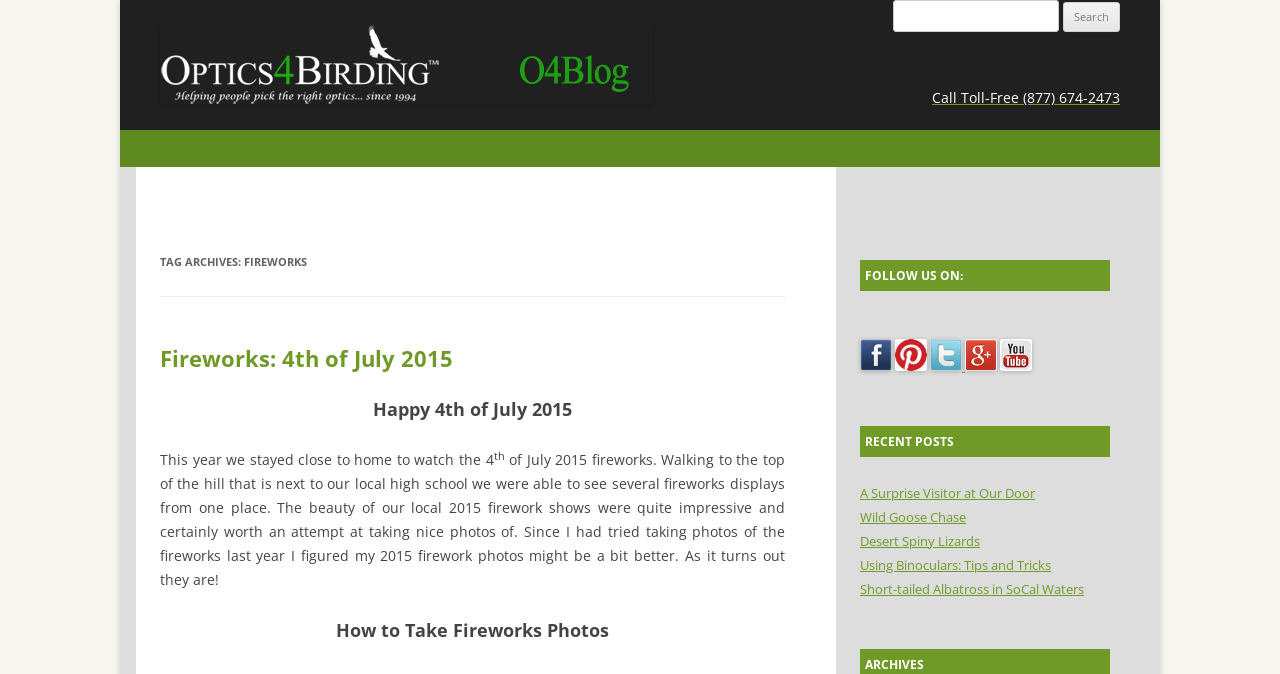Find the bounding box coordinates of the area that needs to be clicked in order to achieve the following instruction: "Click the 'office@brightshoresfoundation.ca' email link". The coordinates should be specified as four float numbers between 0 and 1, i.e., [left, top, right, bottom].

None